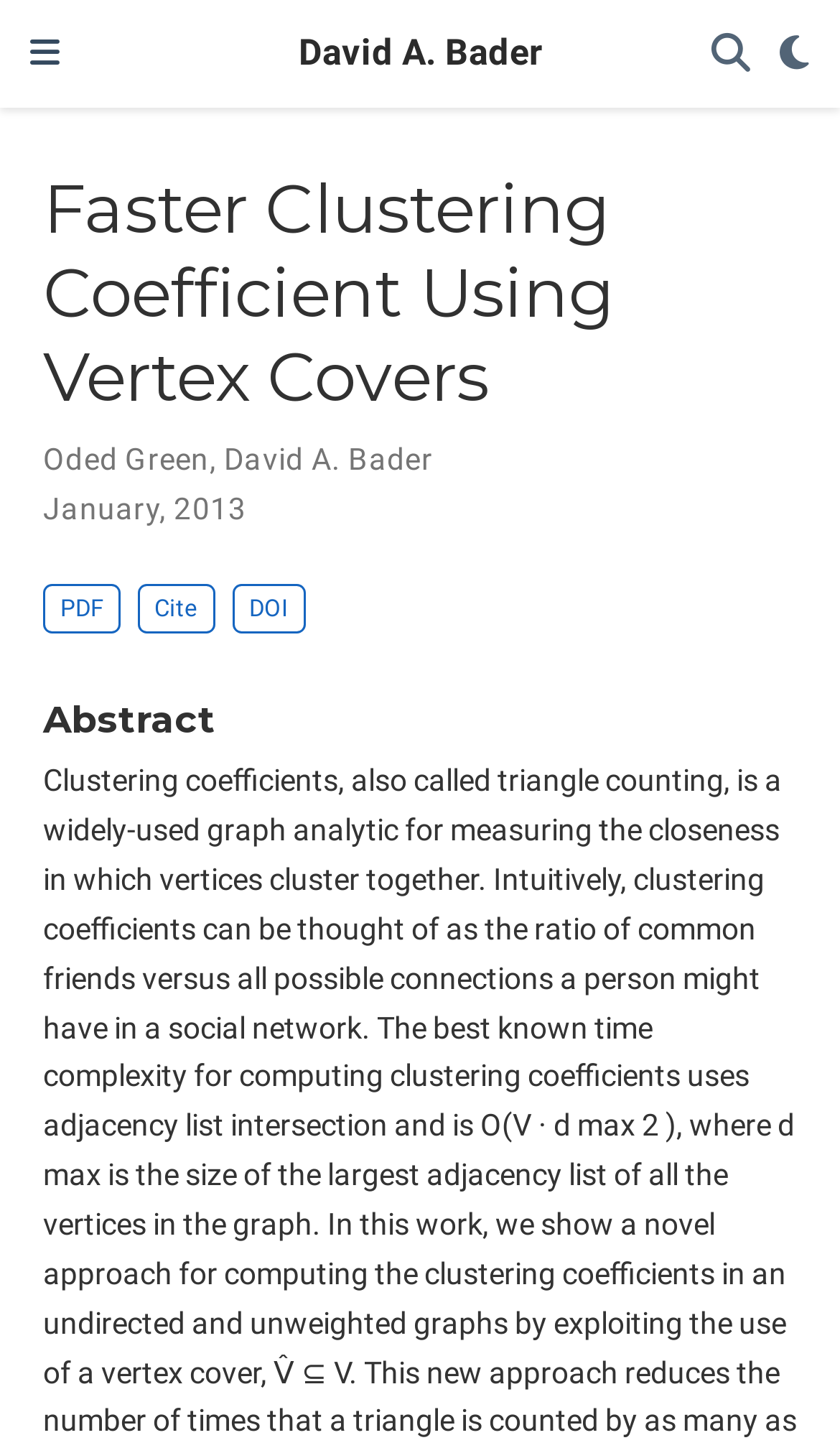Please identify the bounding box coordinates of the clickable element to fulfill the following instruction: "Toggle navigation". The coordinates should be four float numbers between 0 and 1, i.e., [left, top, right, bottom].

[0.036, 0.02, 0.071, 0.054]